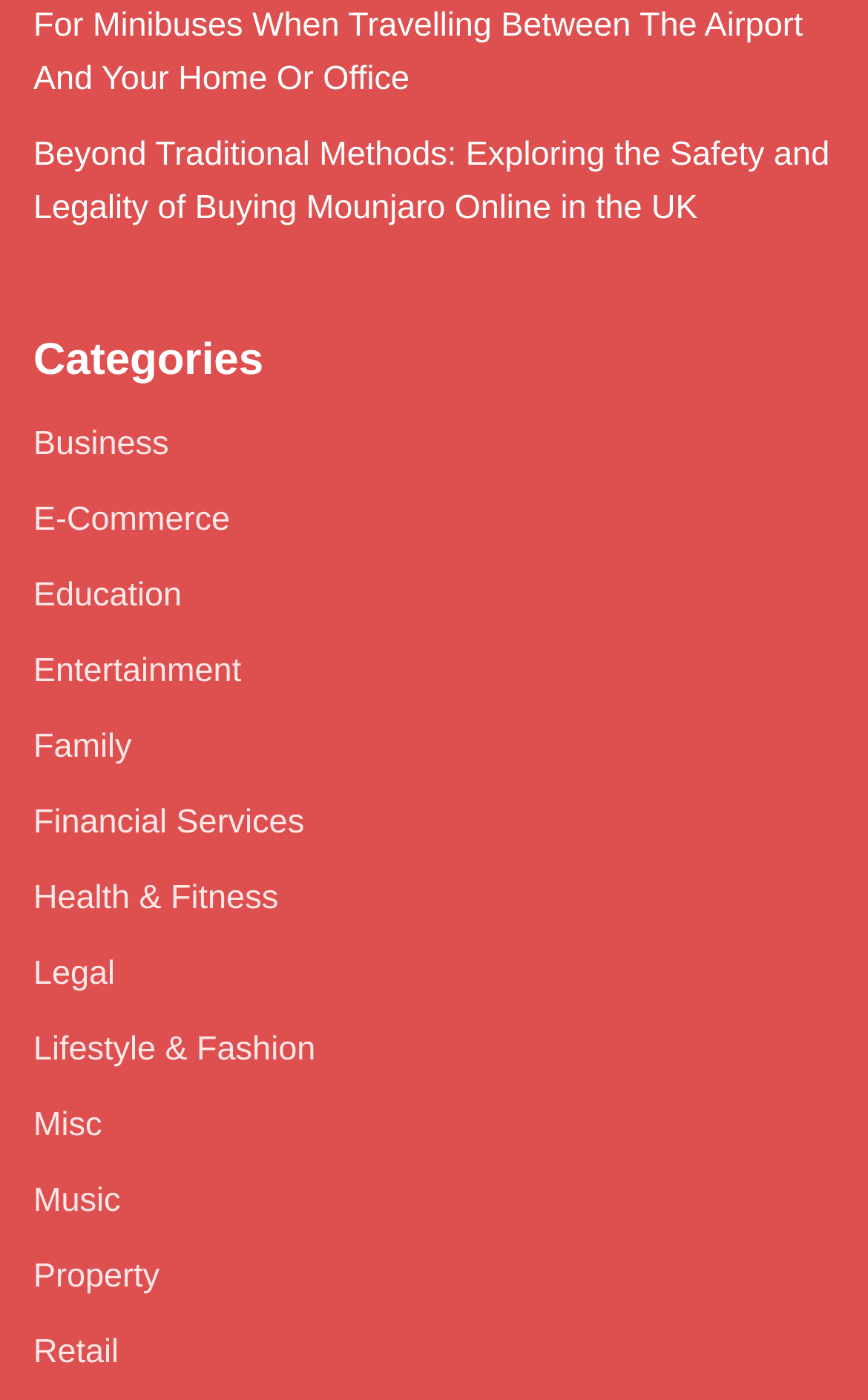Please identify the bounding box coordinates of the element's region that should be clicked to execute the following instruction: "Visit the Property page". The bounding box coordinates must be four float numbers between 0 and 1, i.e., [left, top, right, bottom].

[0.038, 0.898, 0.184, 0.925]